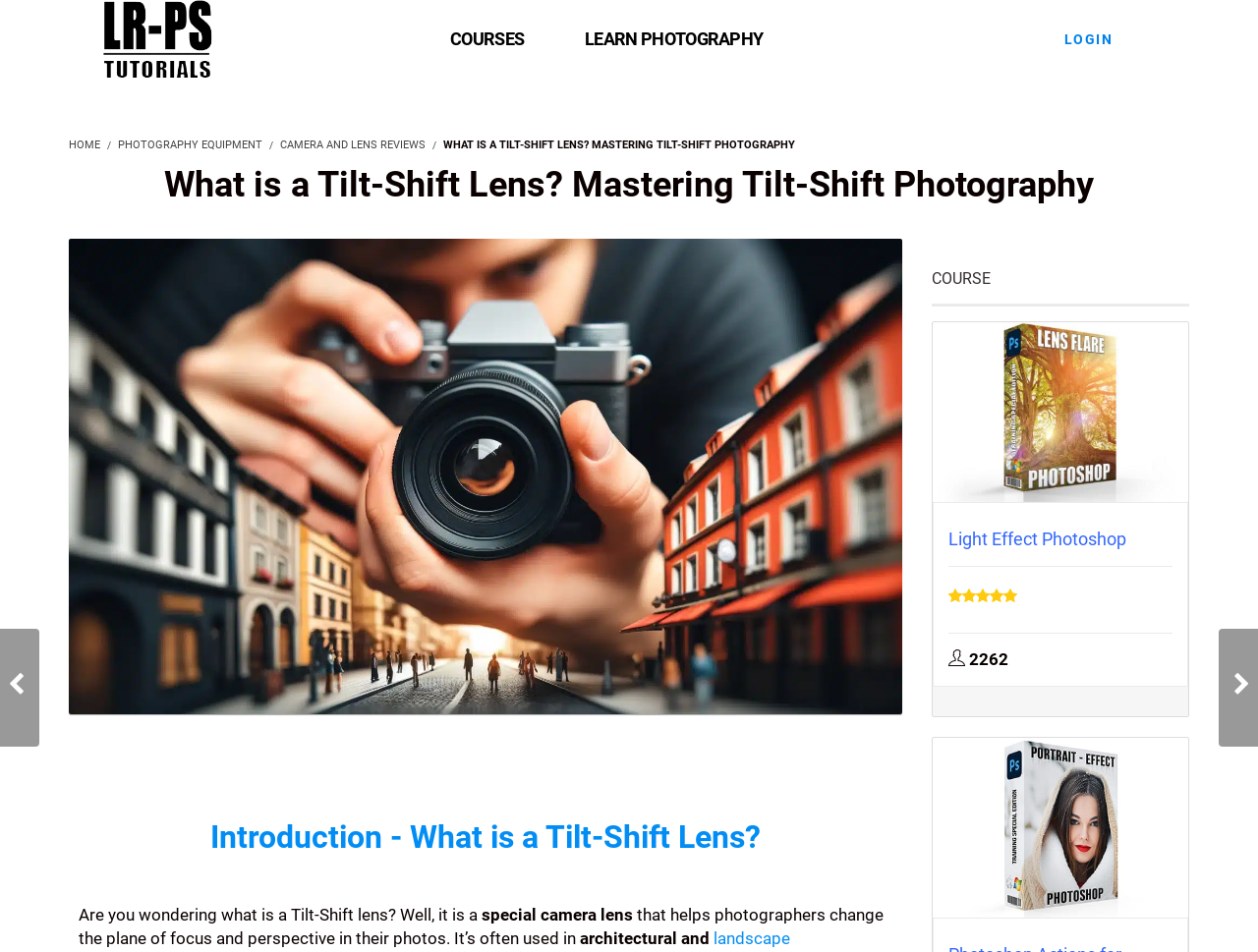Give a one-word or one-phrase response to the question: 
What is the person in the image doing?

using a tilt-shift lens